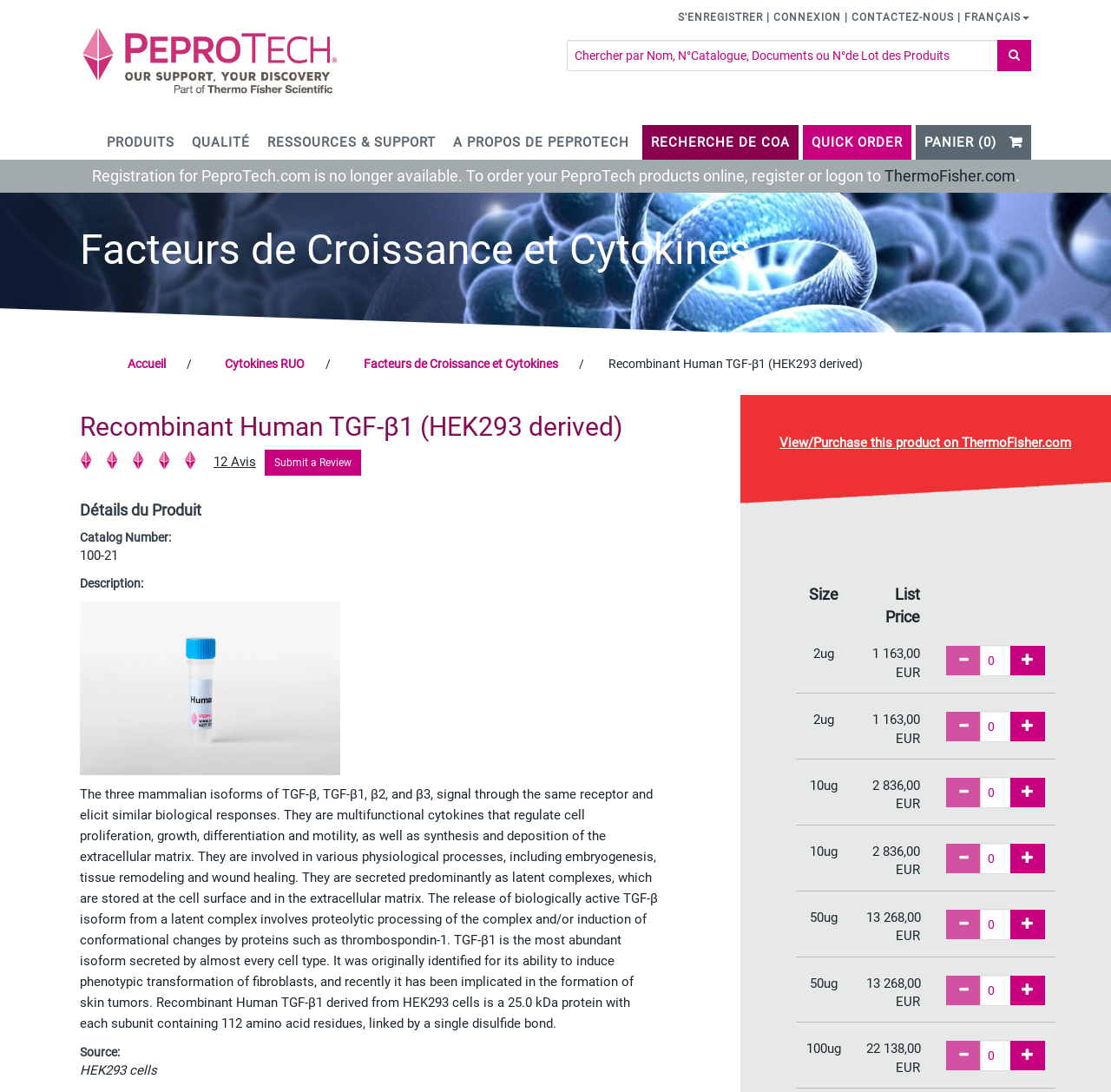Locate the UI element described by Panier (0) and provide its bounding box coordinates. Use the format (top-left x, top-left y, bottom-right x, bottom-right y) with all values as floating point numbers between 0 and 1.

[0.824, 0.115, 0.928, 0.146]